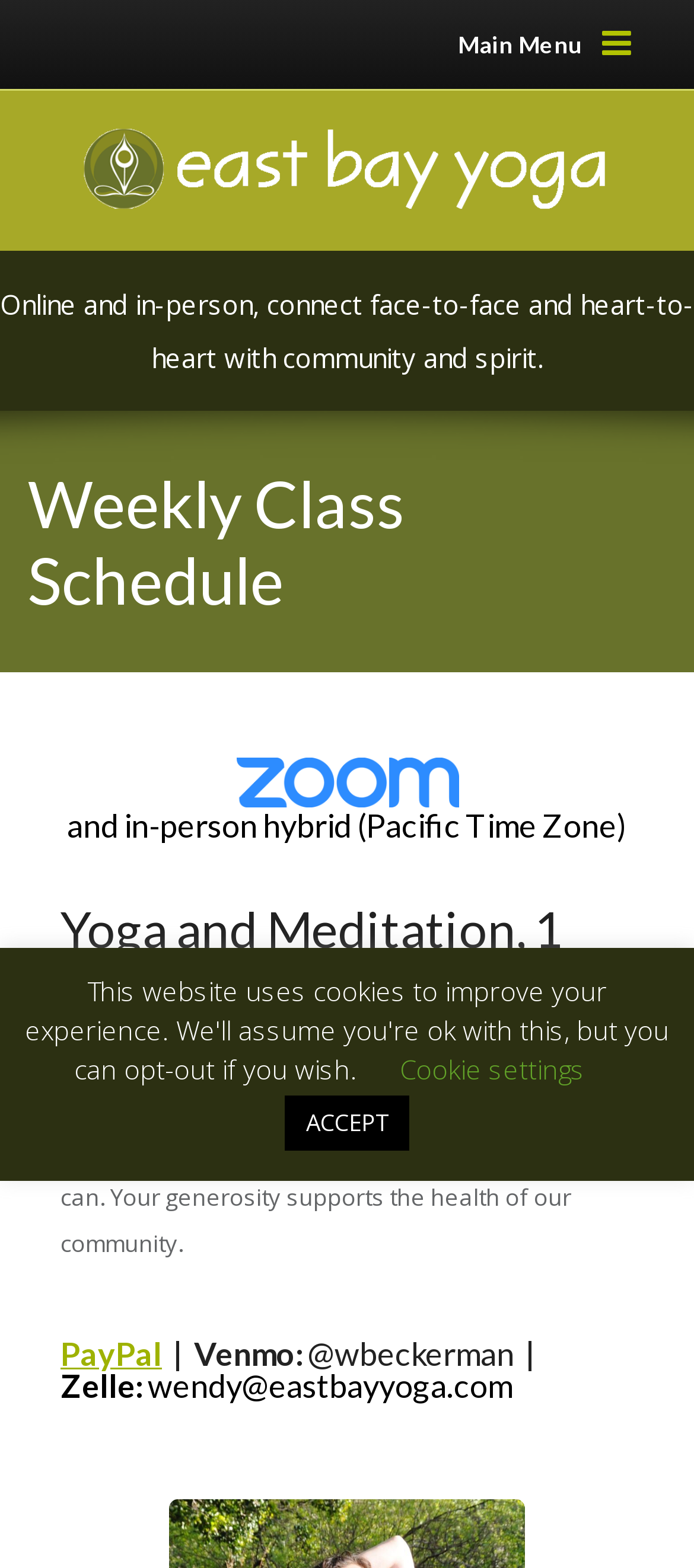Find the bounding box of the UI element described as follows: "Main Menu".

[0.0, 0.0, 1.0, 0.057]